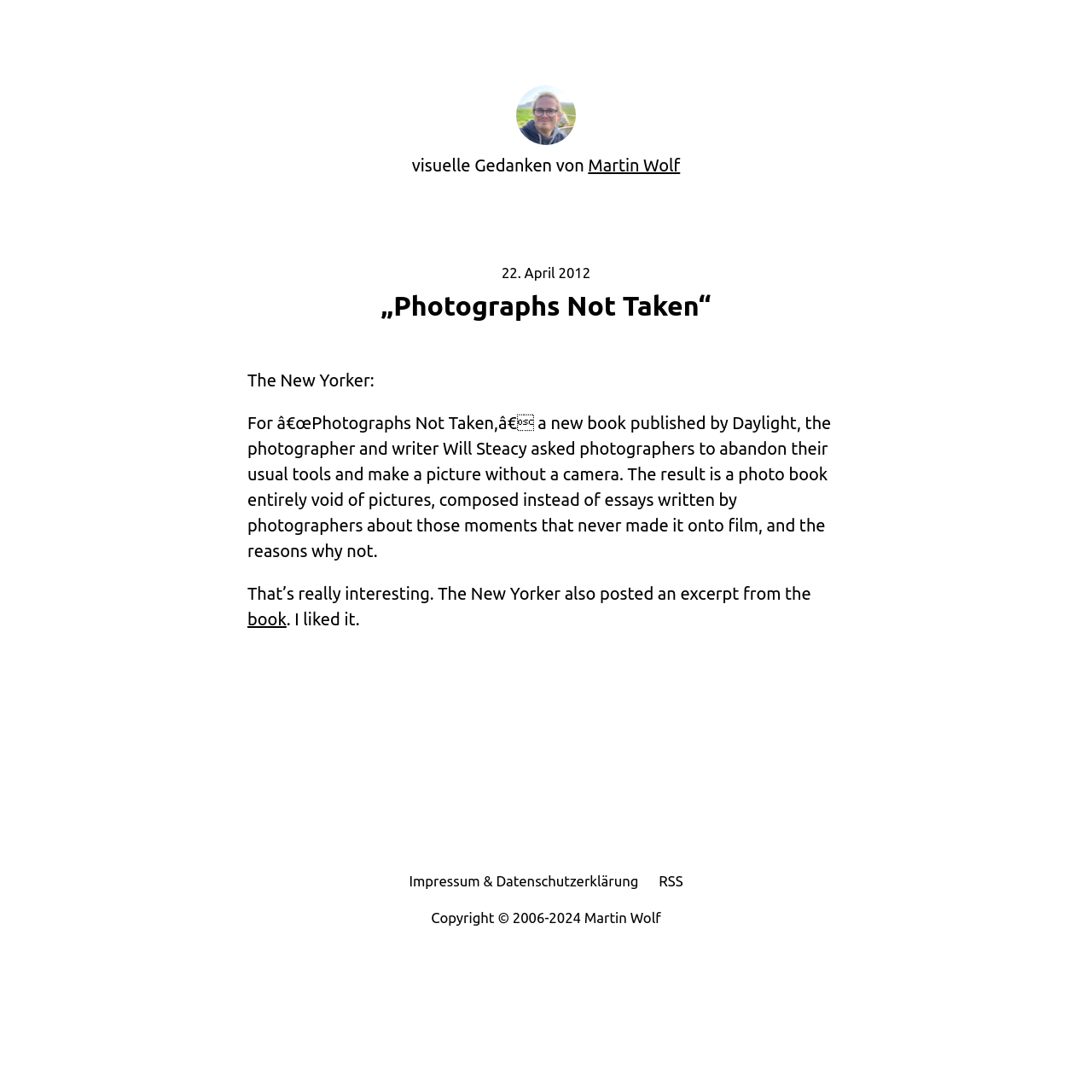Generate the text content of the main headline of the webpage.

„Photographs Not Taken“